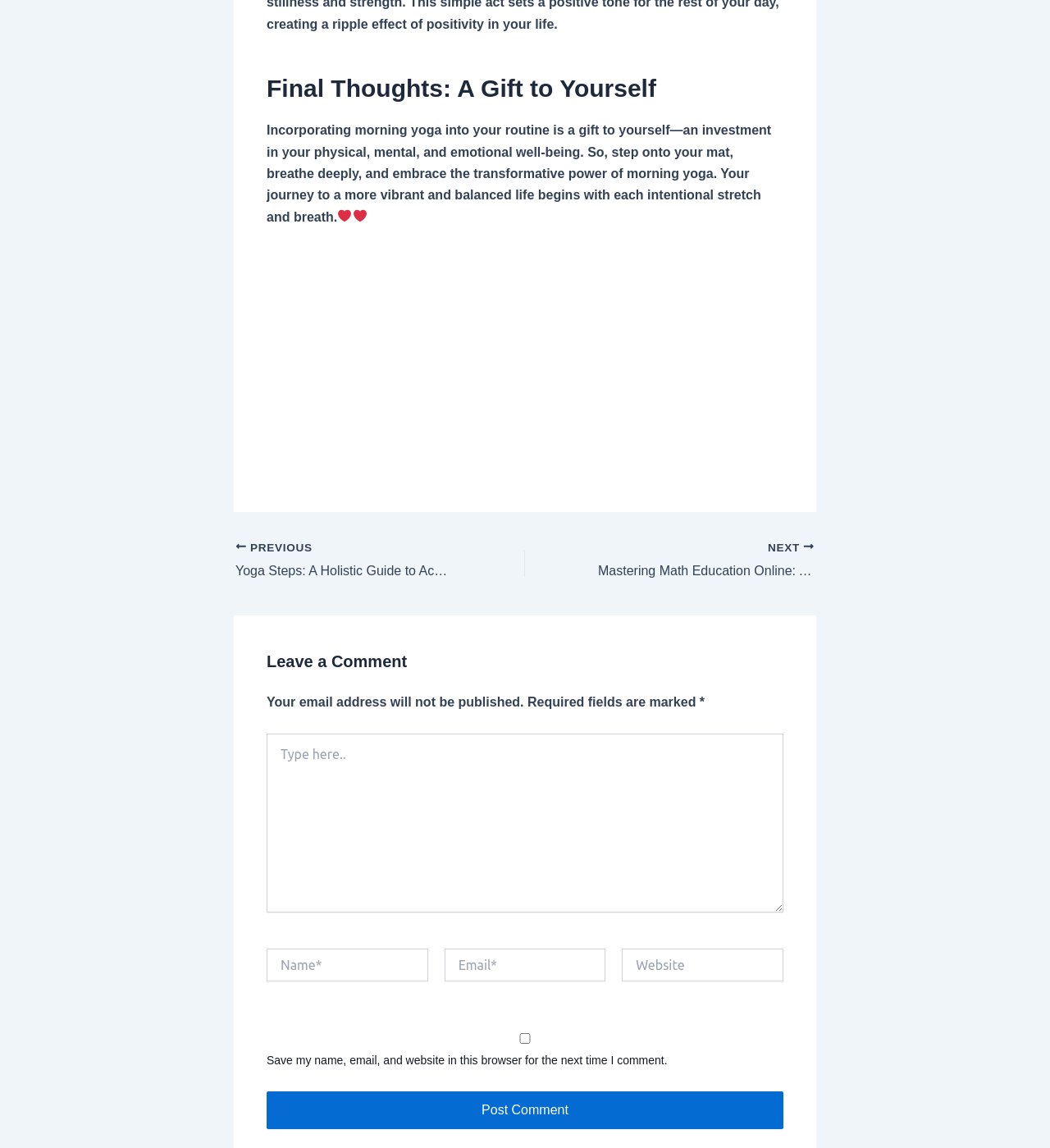What is the symbol used to represent required fields?
From the screenshot, supply a one-word or short-phrase answer.

*